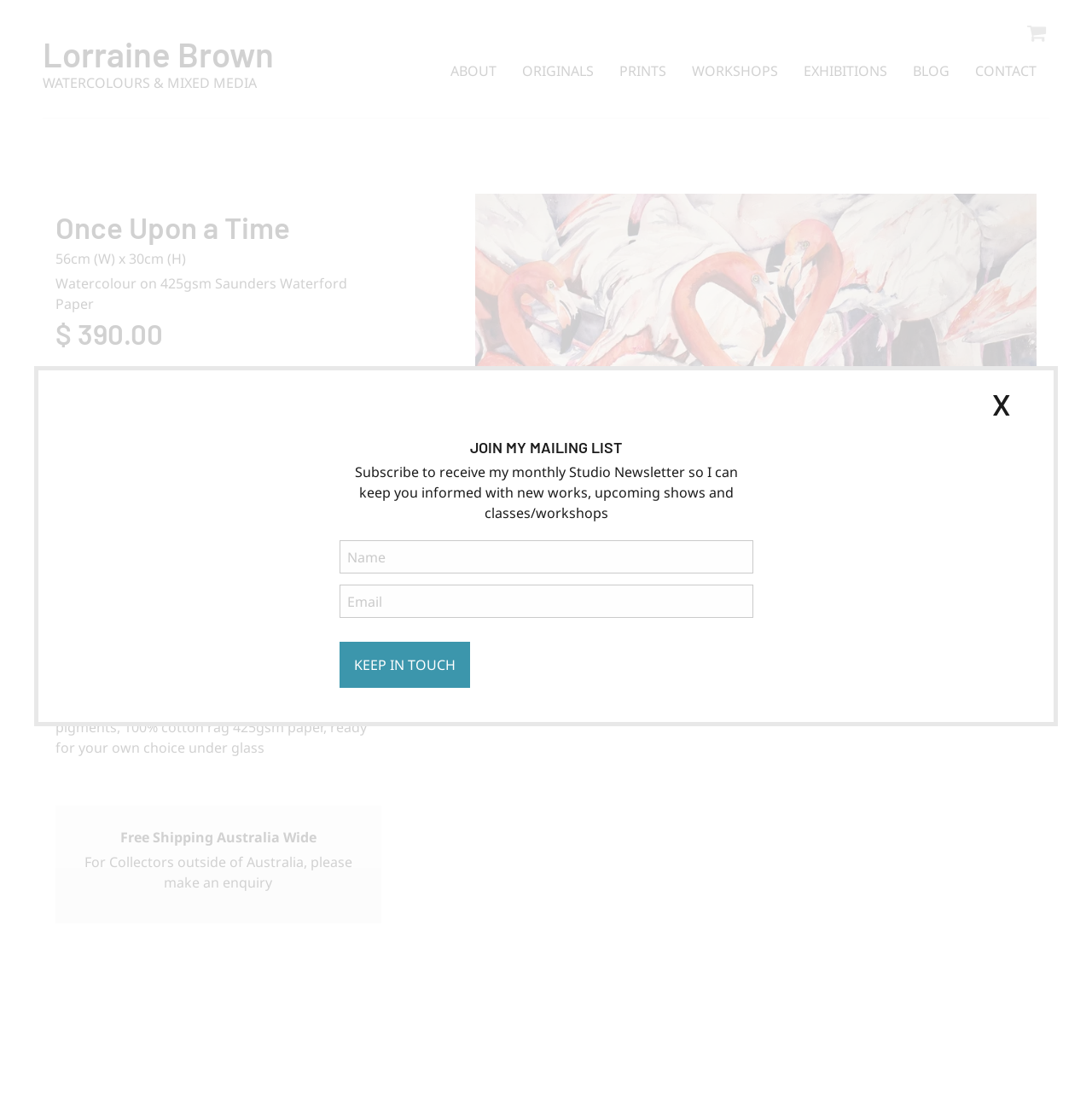Kindly determine the bounding box coordinates of the area that needs to be clicked to fulfill this instruction: "Subscribe to the mailing list".

[0.311, 0.577, 0.43, 0.618]